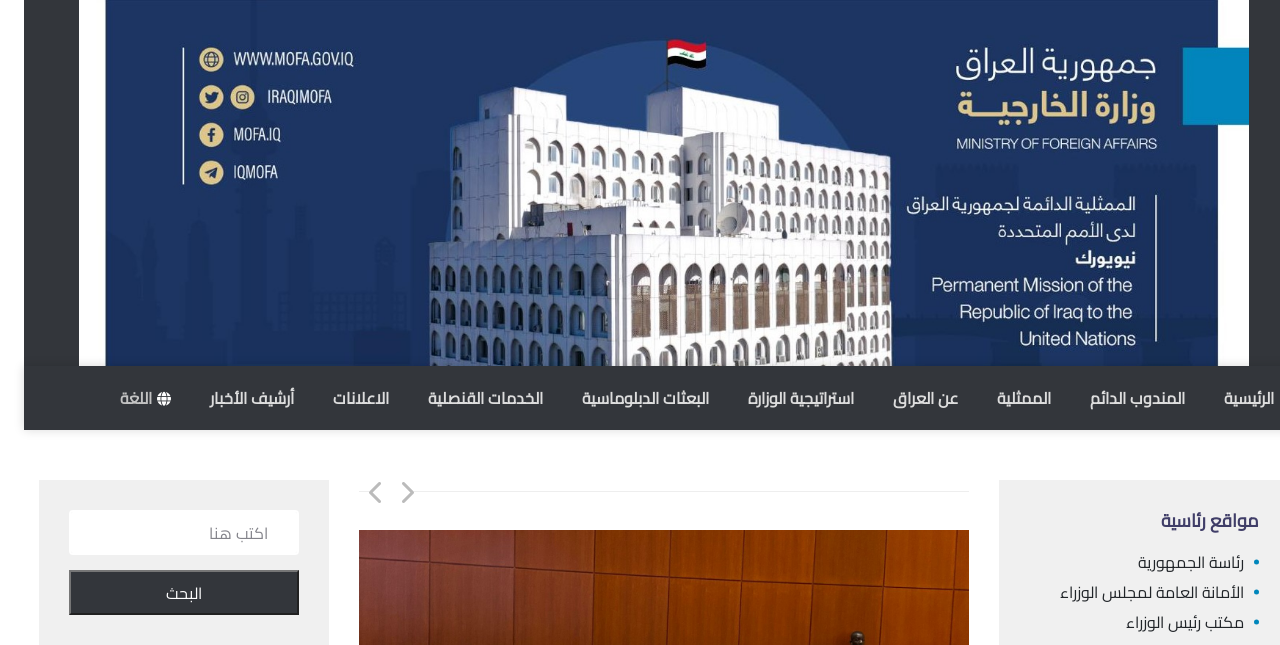Based on the image, provide a detailed and complete answer to the question: 
What is the name of the president's office?

I found the answer by looking at the link elements under the heading 'مواقع رئاسية', specifically the one with the text 'رئاسة الجمهورية' which is located near the middle of the page.